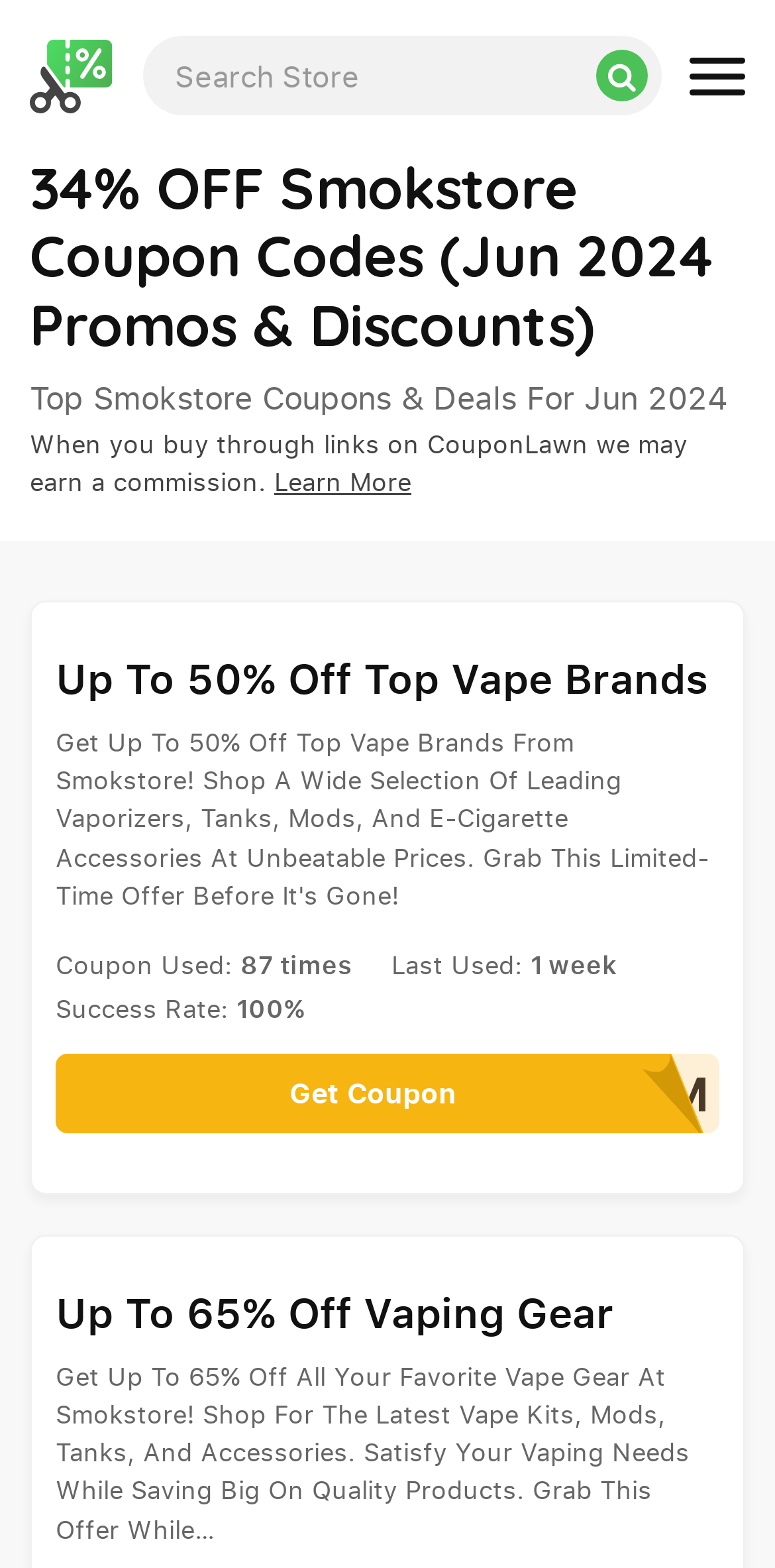Please provide a one-word or phrase answer to the question: 
What is the maximum discount offered on Smokstore?

Up To 65% Off